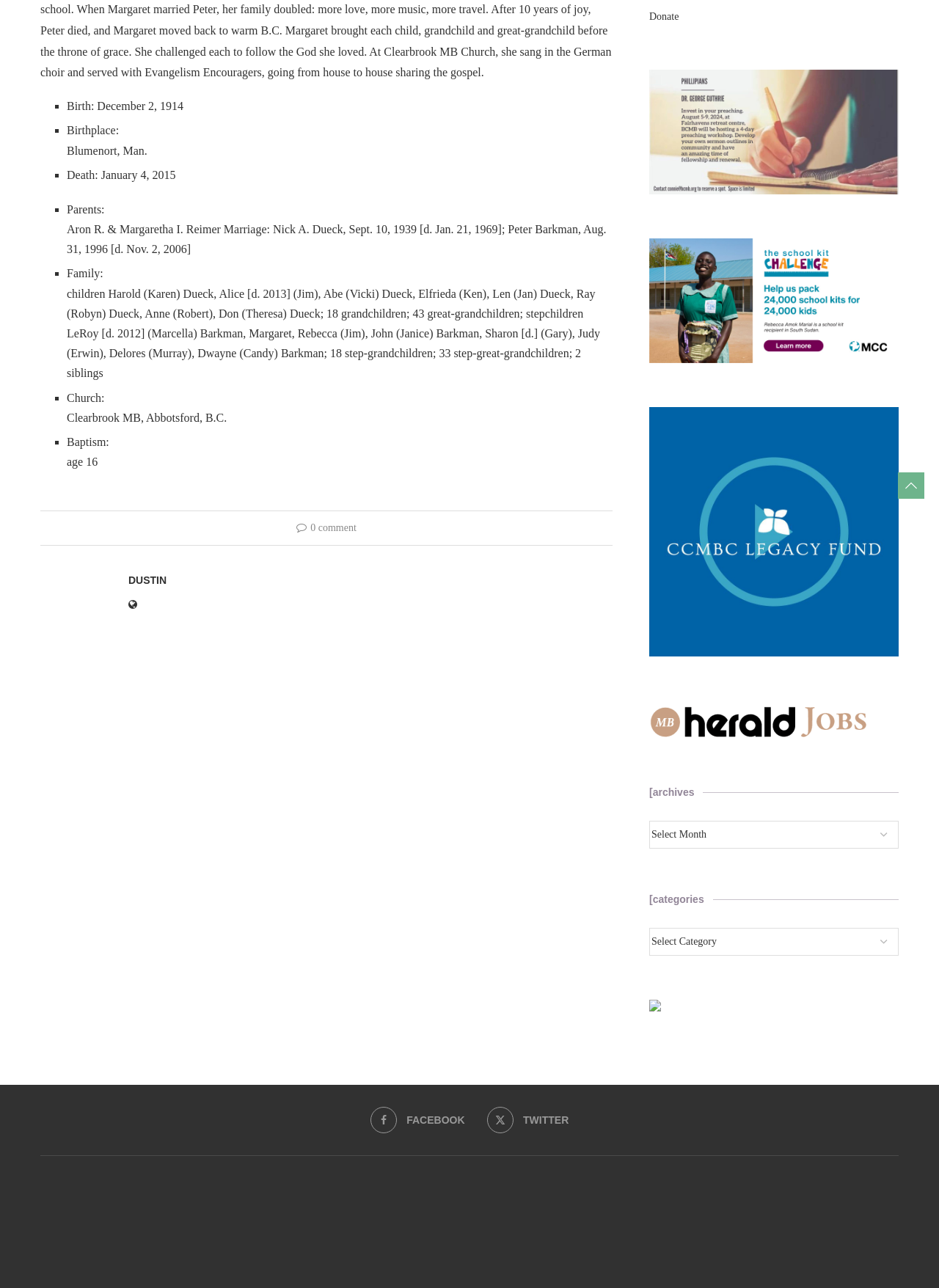Using the provided element description: "Facebook", identify the bounding box coordinates. The coordinates should be four floats between 0 and 1 in the order [left, top, right, bottom].

[0.394, 0.86, 0.495, 0.88]